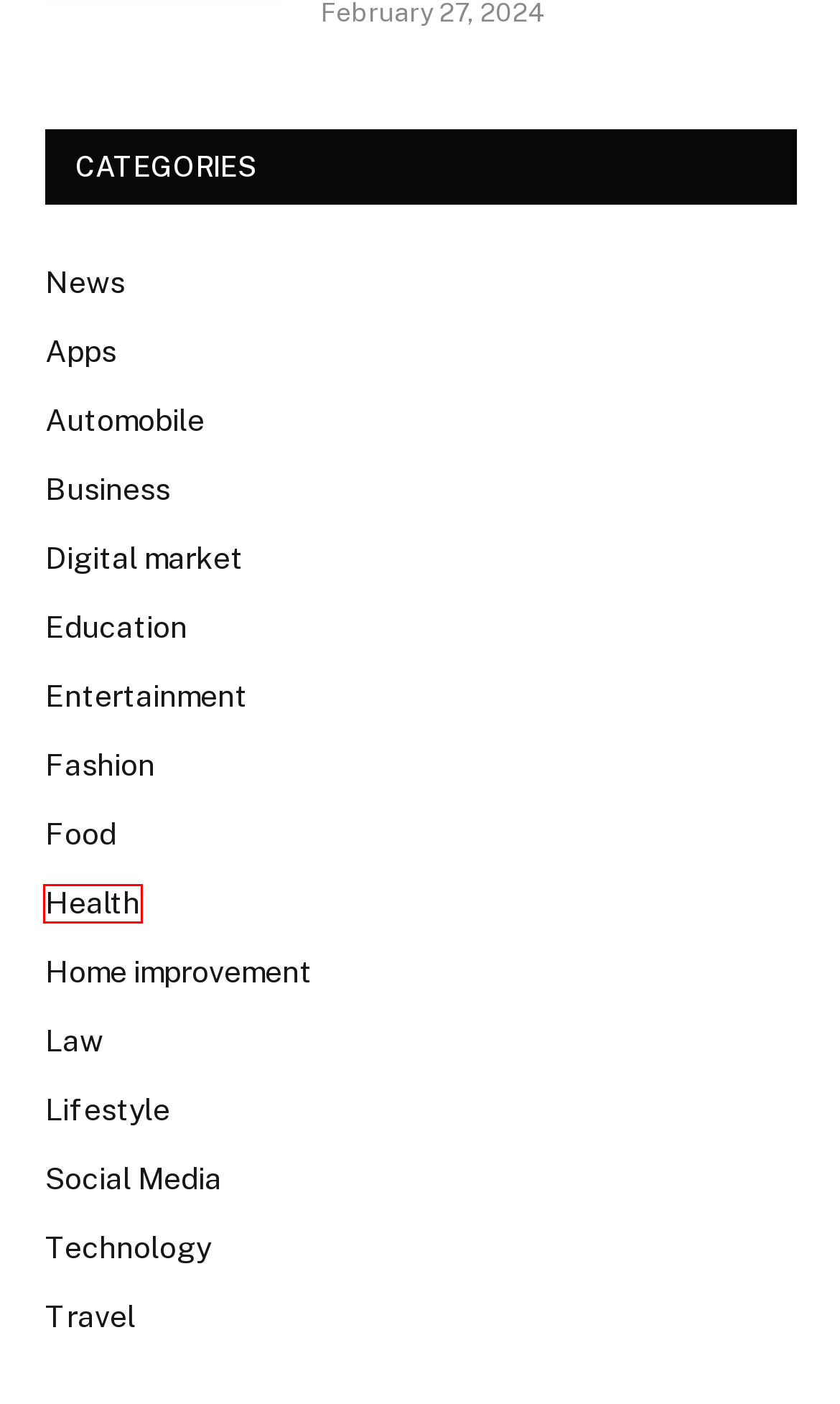You are presented with a screenshot of a webpage with a red bounding box. Select the webpage description that most closely matches the new webpage after clicking the element inside the red bounding box. The options are:
A. Digital market | Testrific
B. Health | Testrific
C. Home improvement | Testrific
D. Fashion | Testrific
E. Entertainment | Testrific
F. Travel | Testrific
G. Law | Testrific
H. Lifestyle | Testrific

B